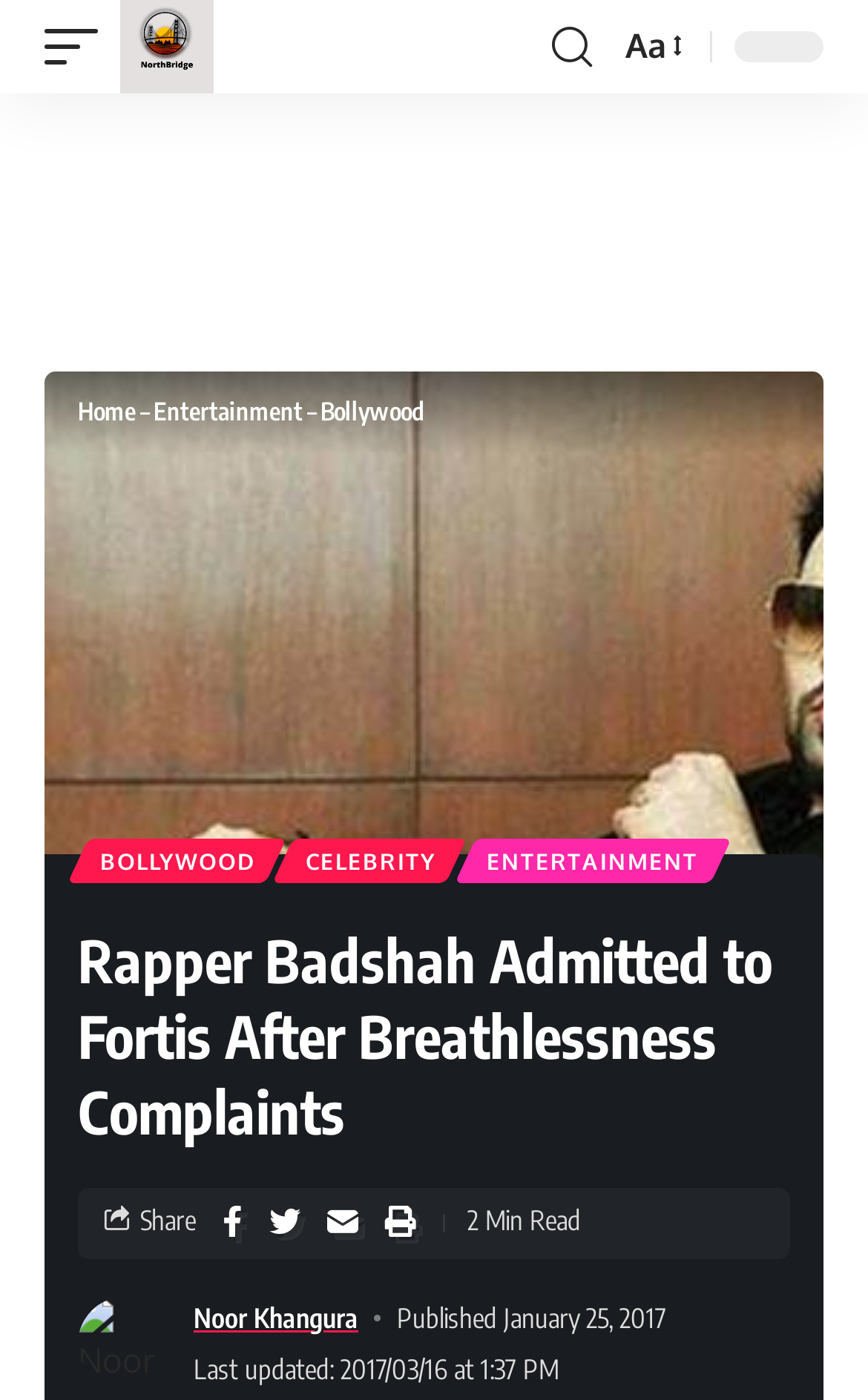Describe all the key features and sections of the webpage thoroughly.

The webpage appears to be a news article about Rapper Badshah being admitted to Fortis Hospital in Delhi. At the top, there are two links, one being an empty link and the other being a link to "NorthBridge Times" accompanied by an image with the same name. 

Below these links, there is a navigation section with breadcrumbs, consisting of links to "Home", "Entertainment", and "Bollywood". 

To the right of the navigation section, there are three links: "BOLLYWOOD", "CELEBRITY", and "ENTERTAINMENT". 

The main content of the webpage is a news article with the title "Rapper Badshah Admitted to Fortis After Breathlessness Complaints". 

Below the title, there is a link to the author "Noor Khangura" accompanied by an image, and another link to the author's name without an image. 

Next to the author's information, there is a time section with the published date and time, as well as the last updated date and time. 

At the bottom, there are social media links and a "Share" button, along with a "2 Min Read" label indicating the estimated reading time of the article.